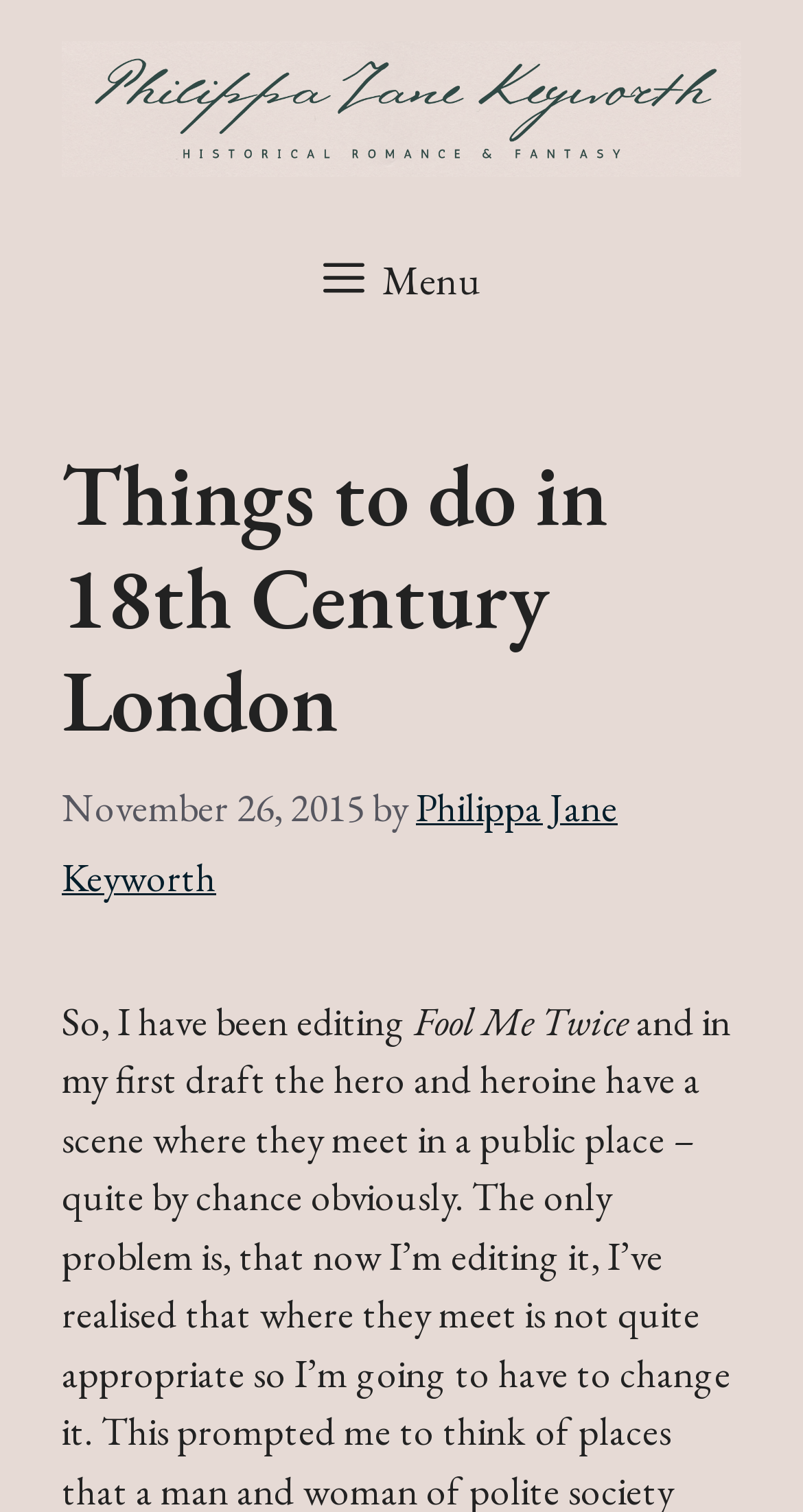Using the element description alt="Philippa Jane Keyworth", predict the bounding box coordinates for the UI element. Provide the coordinates in (top-left x, top-left y, bottom-right x, bottom-right y) format with values ranging from 0 to 1.

[0.077, 0.051, 0.923, 0.085]